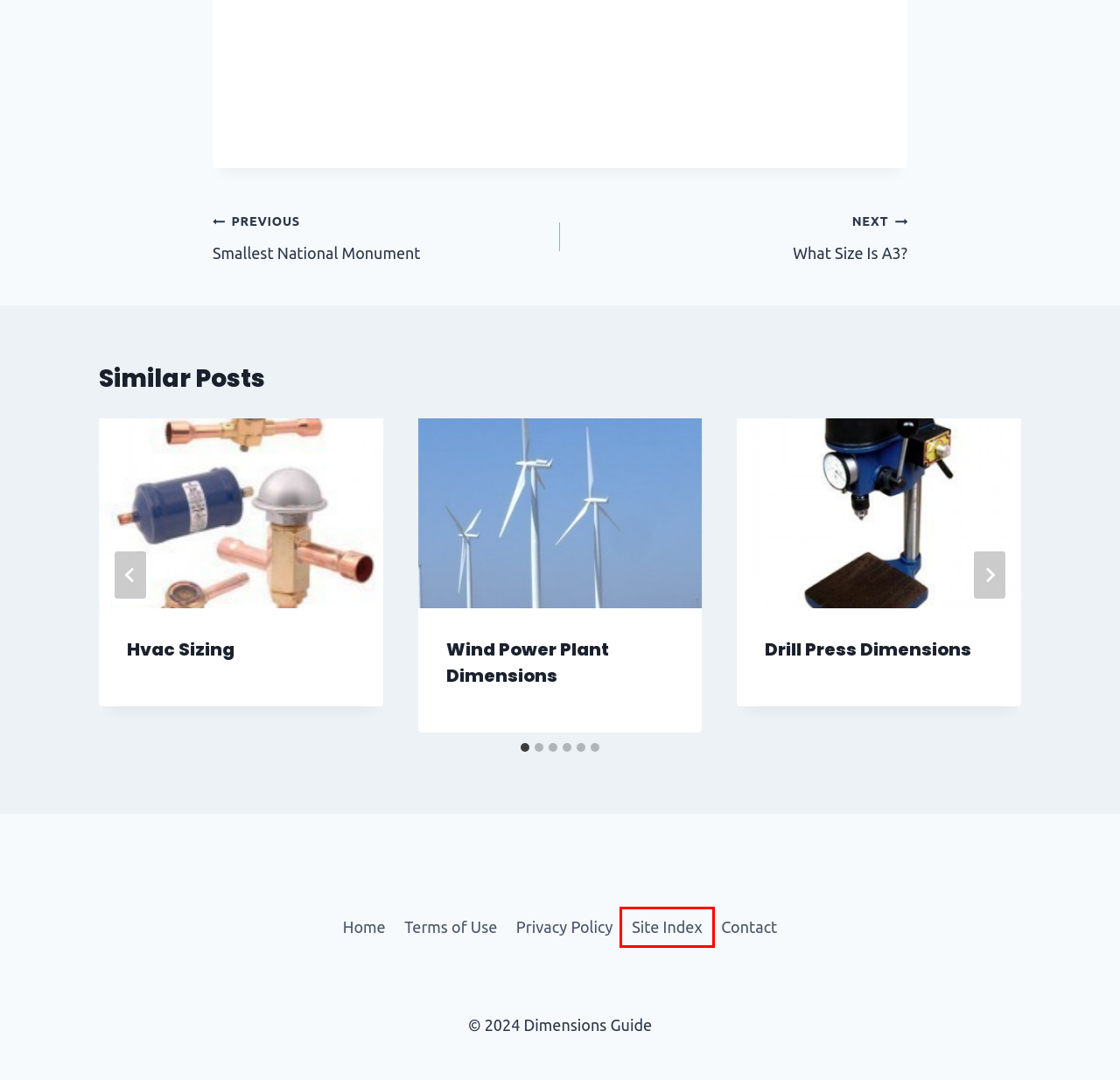Examine the screenshot of a webpage with a red bounding box around a specific UI element. Identify which webpage description best matches the new webpage that appears after clicking the element in the red bounding box. Here are the candidates:
A. What Size Is A3? - Dimensions Guide
B. Wind Power Plant Dimensions - Dimensions Guide
C. Terms of Use - Dimensions Guide
D. Entertainment and Sport Archives - Dimensions Guide
E. Site Index - Dimensions Guide
F. Smallest National Monument - Dimensions Guide
G. Drill Press Dimensions - Dimensions Guide
H. Contact - Dimensions Guide

E